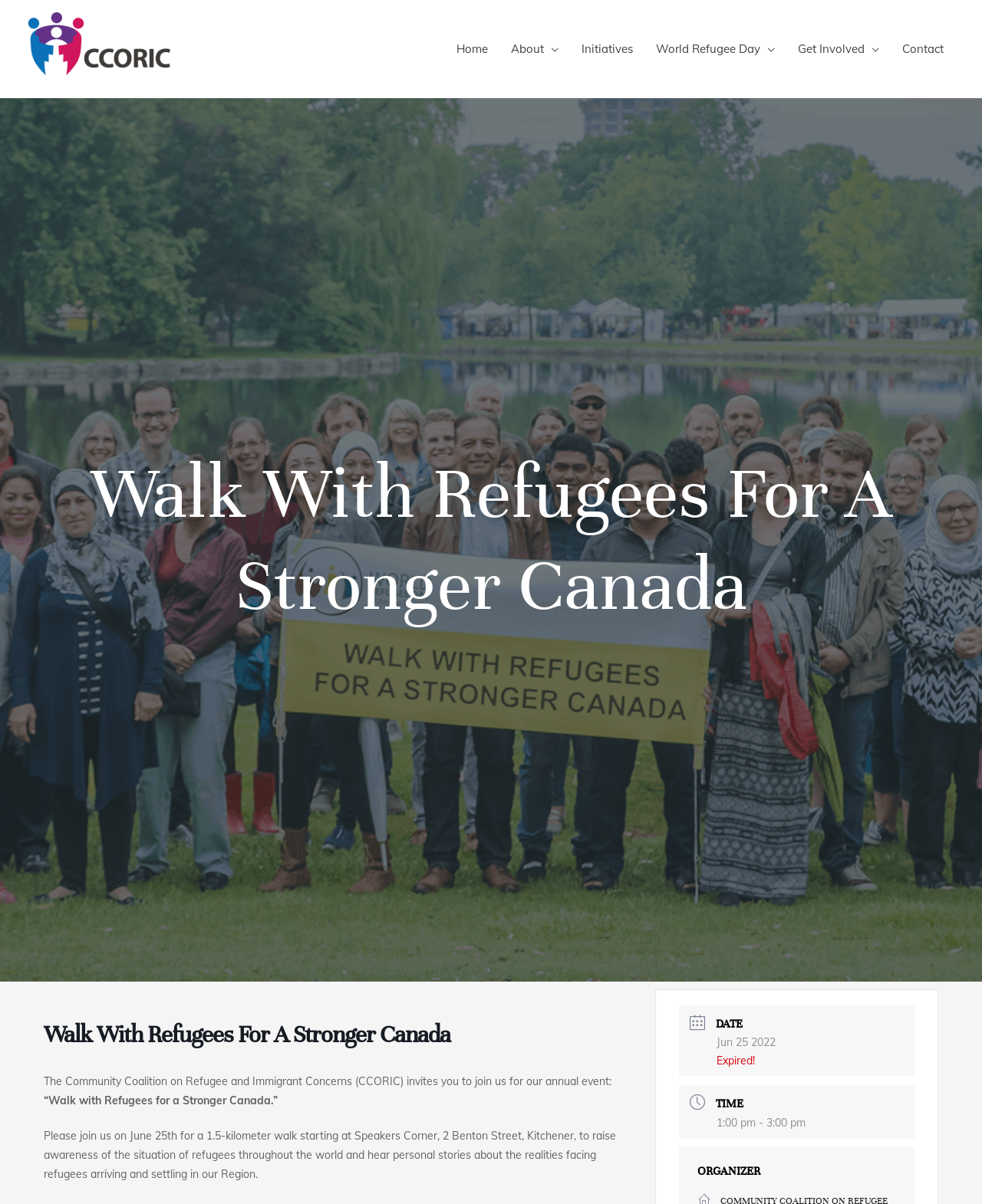Bounding box coordinates are specified in the format (top-left x, top-left y, bottom-right x, bottom-right y). All values are floating point numbers bounded between 0 and 1. Please provide the bounding box coordinate of the region this sentence describes: World Refugee Day

[0.656, 0.022, 0.801, 0.06]